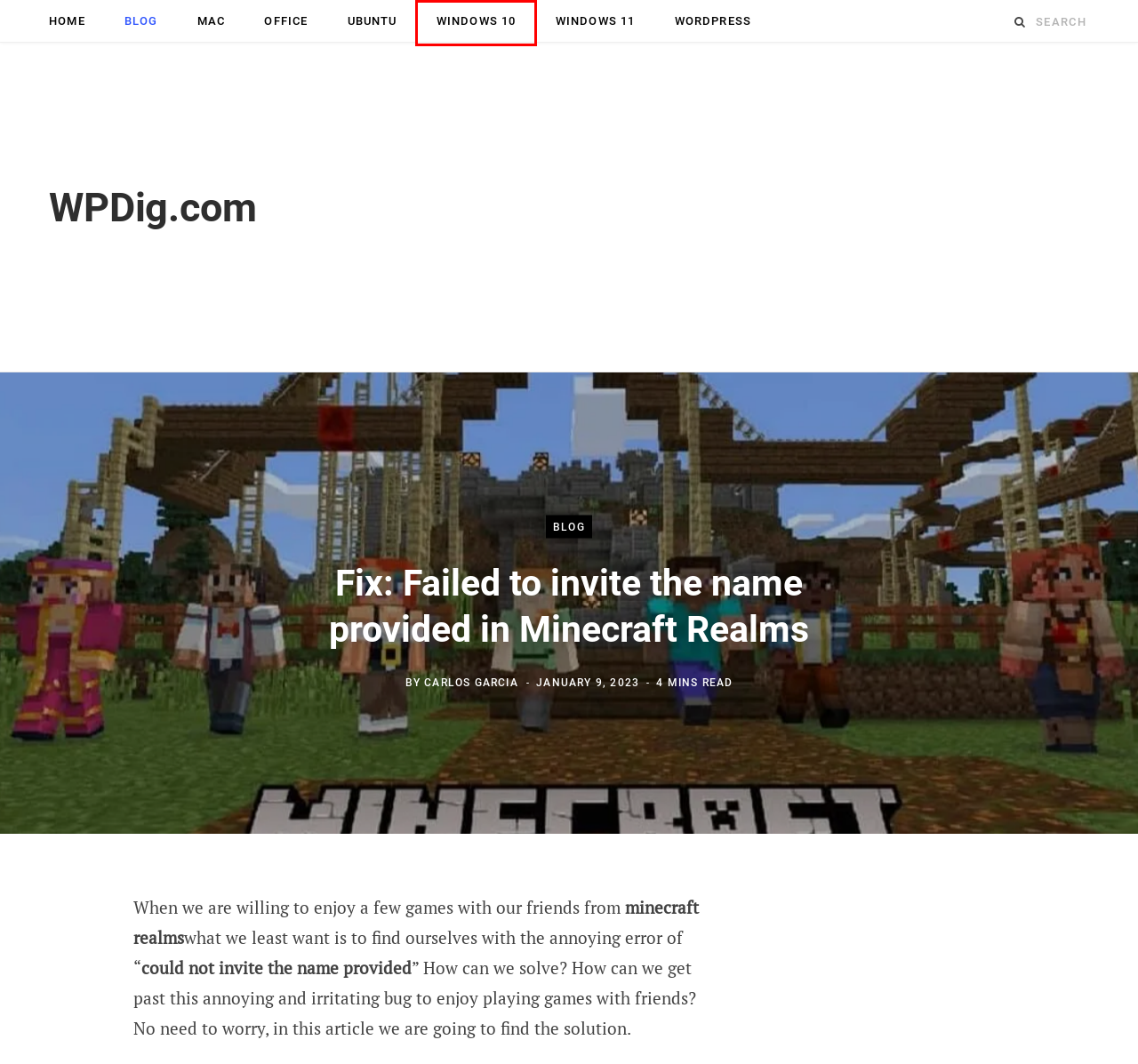You are provided a screenshot of a webpage featuring a red bounding box around a UI element. Choose the webpage description that most accurately represents the new webpage after clicking the element within the red bounding box. Here are the candidates:
A. Blog – WPDig.com
B. MAC – WPDig.com
C. Wordpress – WPDig.com
D. WPDig.com – All WP Reviews
E. Office – WPDig.com
F. Windows 11 – WPDig.com
G. Carlos Garcia – WPDig.com
H. Windows 10 – WPDig.com

H